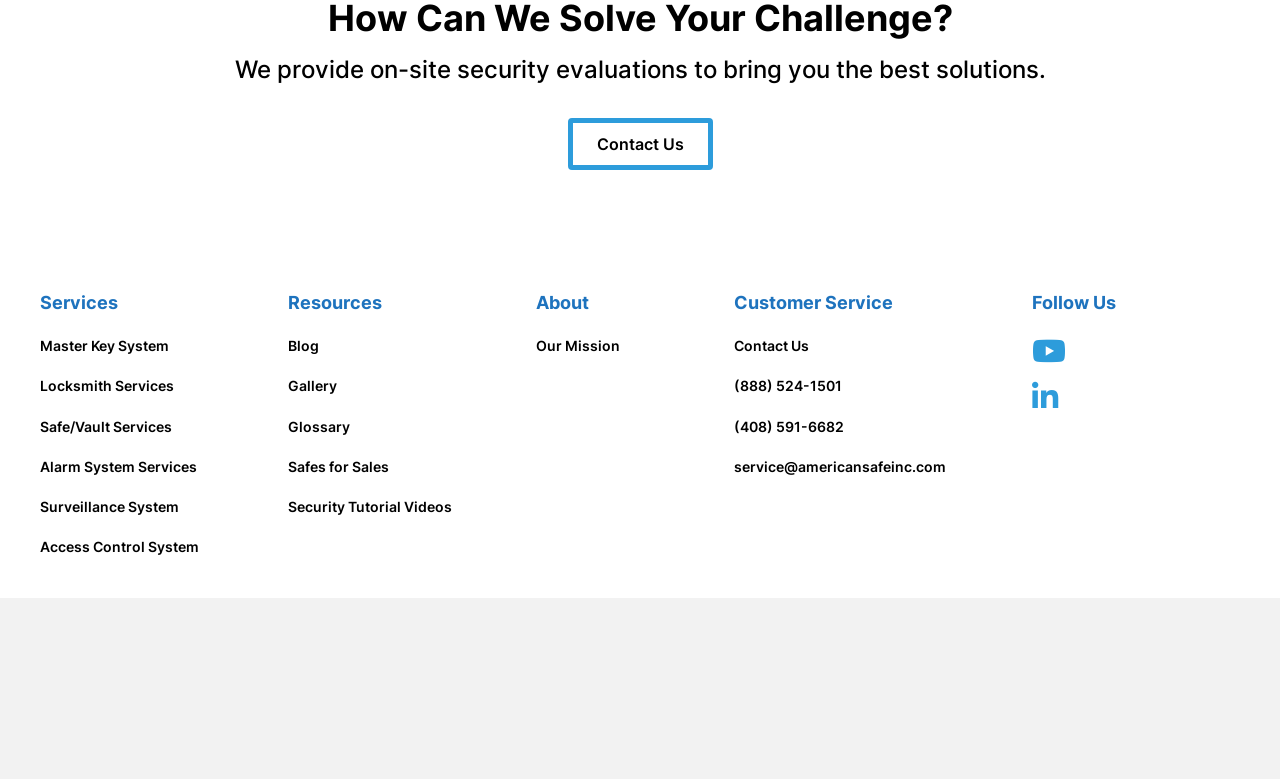Please identify the bounding box coordinates of the element I need to click to follow this instruction: "Learn about Our Mission".

[0.419, 0.433, 0.484, 0.454]